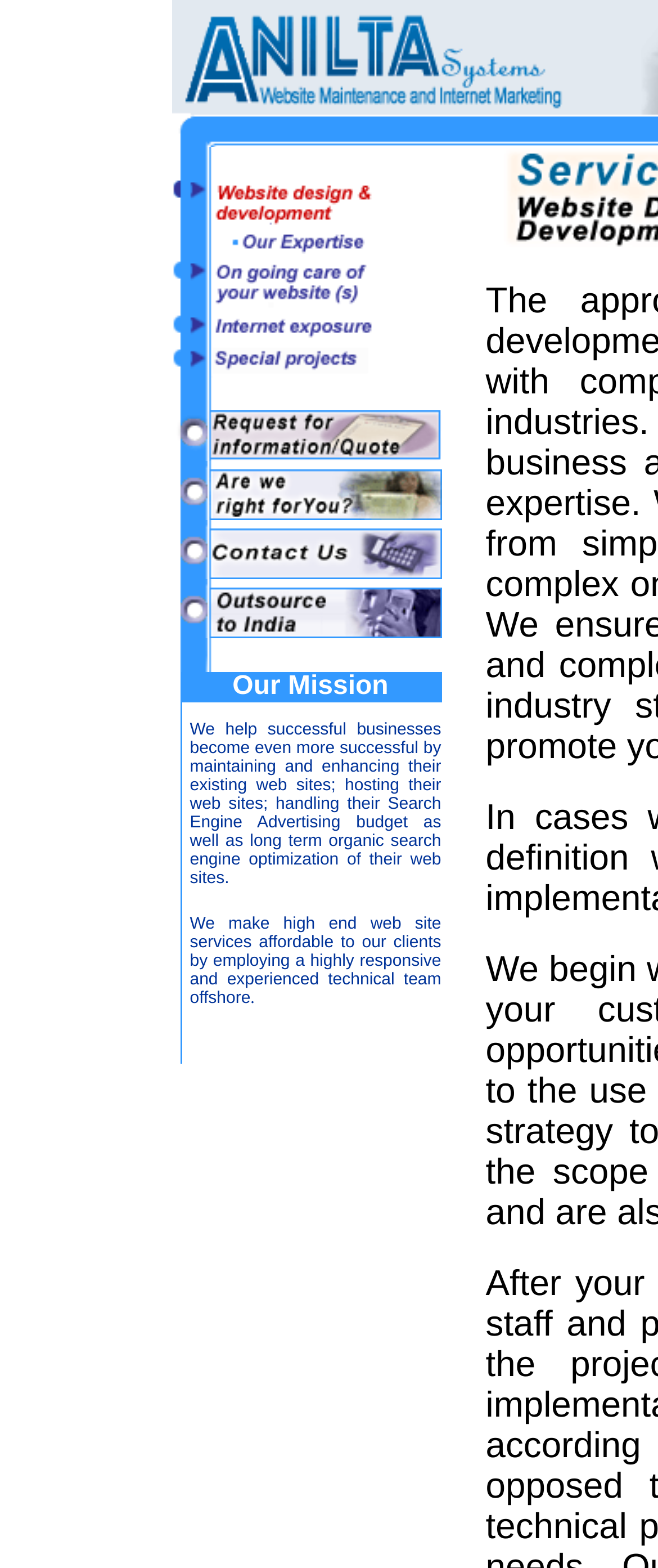Can the company help with specific aspects of web site management?
Give a detailed explanation using the information visible in the image.

The company can help with specific aspects of web site management, as they employ the right talents towards the project, and clients can retain overall management of their web site and Internet presence.